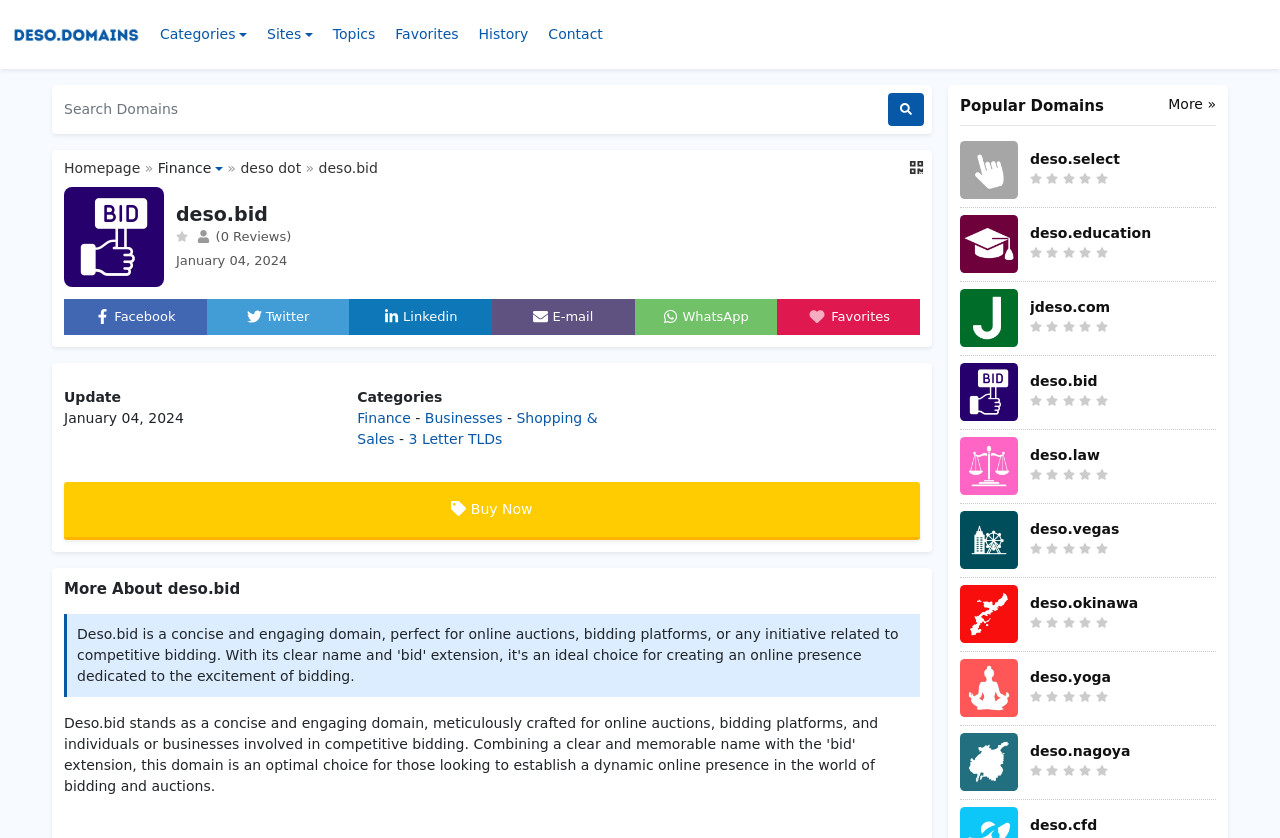Identify the bounding box coordinates for the element you need to click to achieve the following task: "Go to contact page". The coordinates must be four float values ranging from 0 to 1, formatted as [left, top, right, bottom].

[0.422, 0.019, 0.477, 0.063]